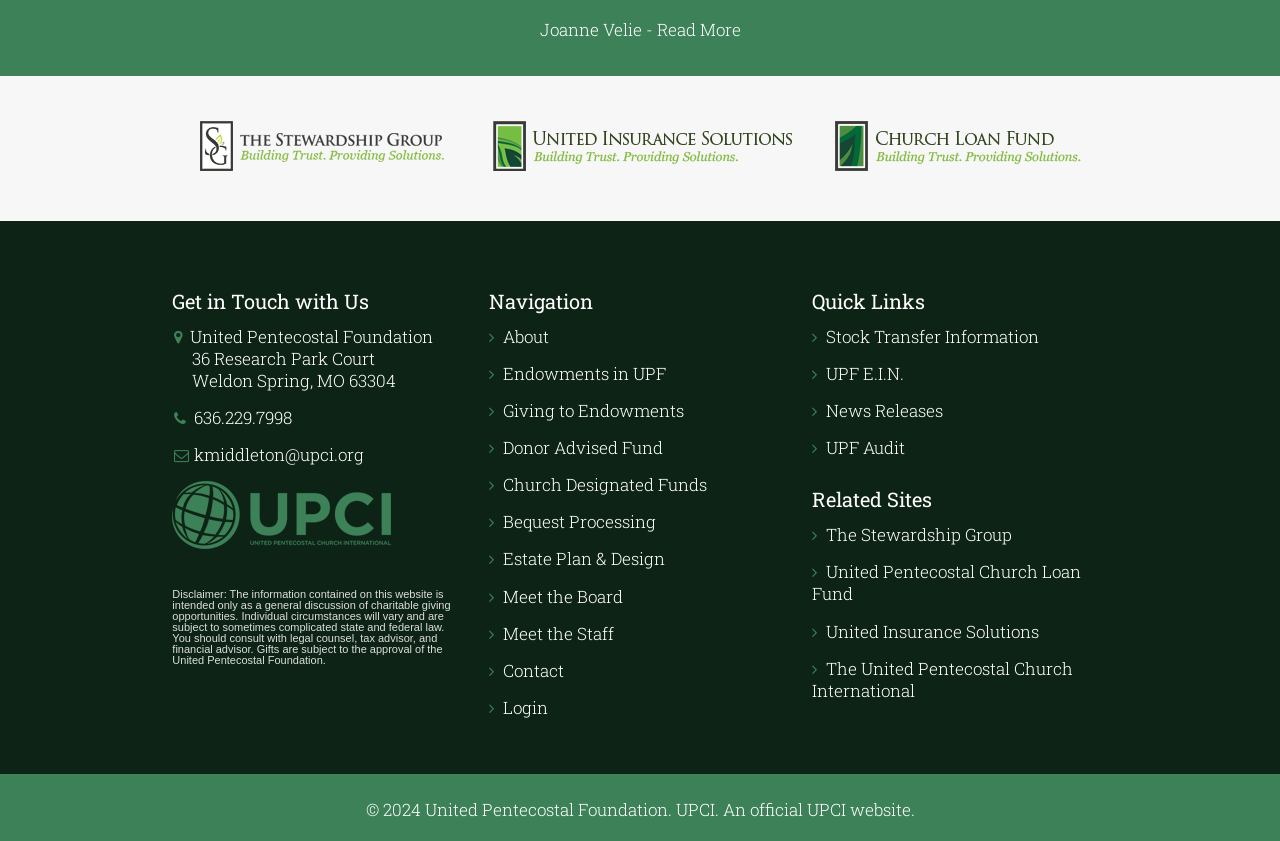Point out the bounding box coordinates of the section to click in order to follow this instruction: "Get in touch with the United Pentecostal Foundation".

[0.135, 0.346, 0.361, 0.37]